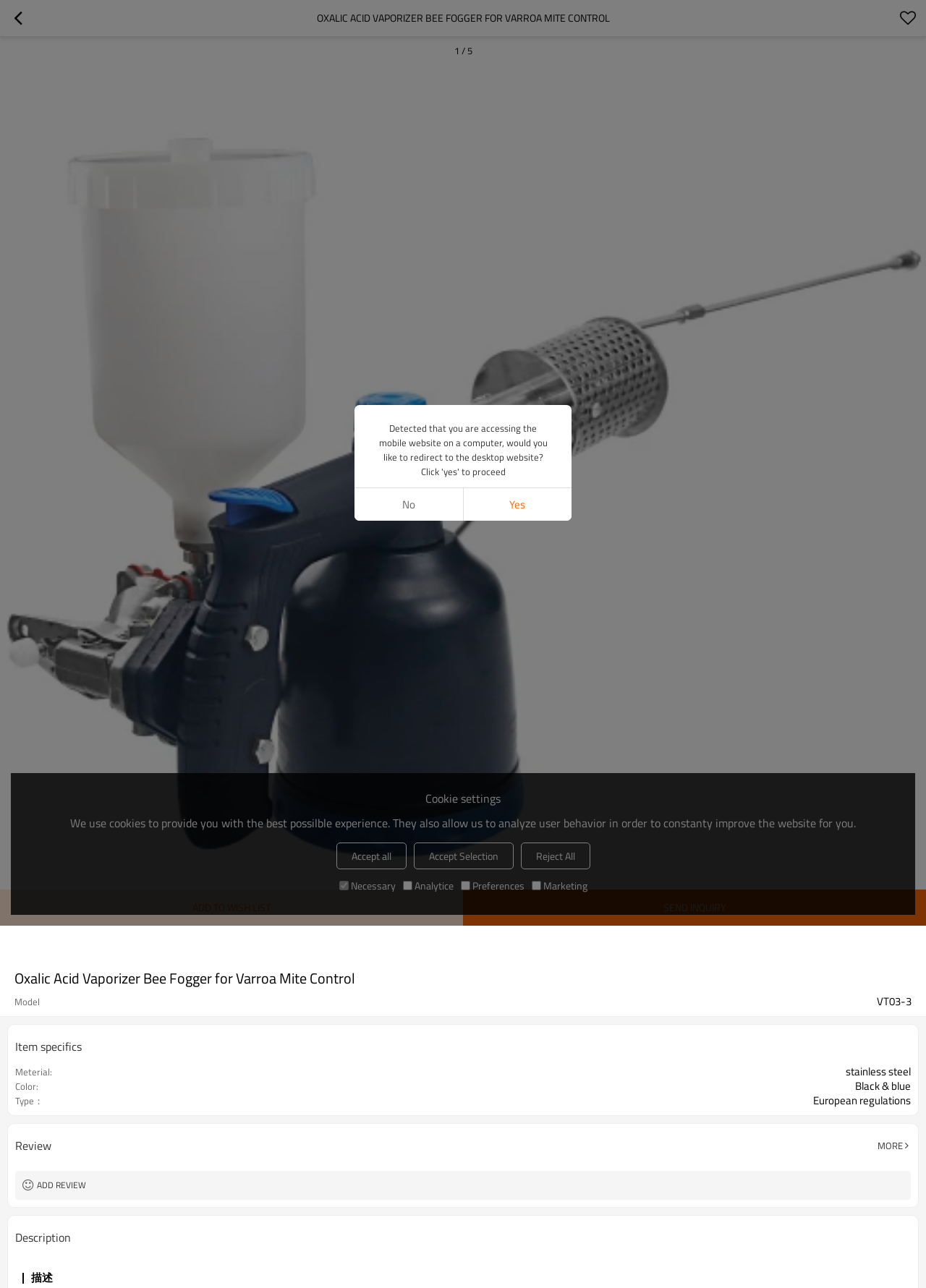Give a short answer to this question using one word or a phrase:
What can be done with the Oxalic Acid Vaporizer Bee Fogger?

Varroa Mite Control